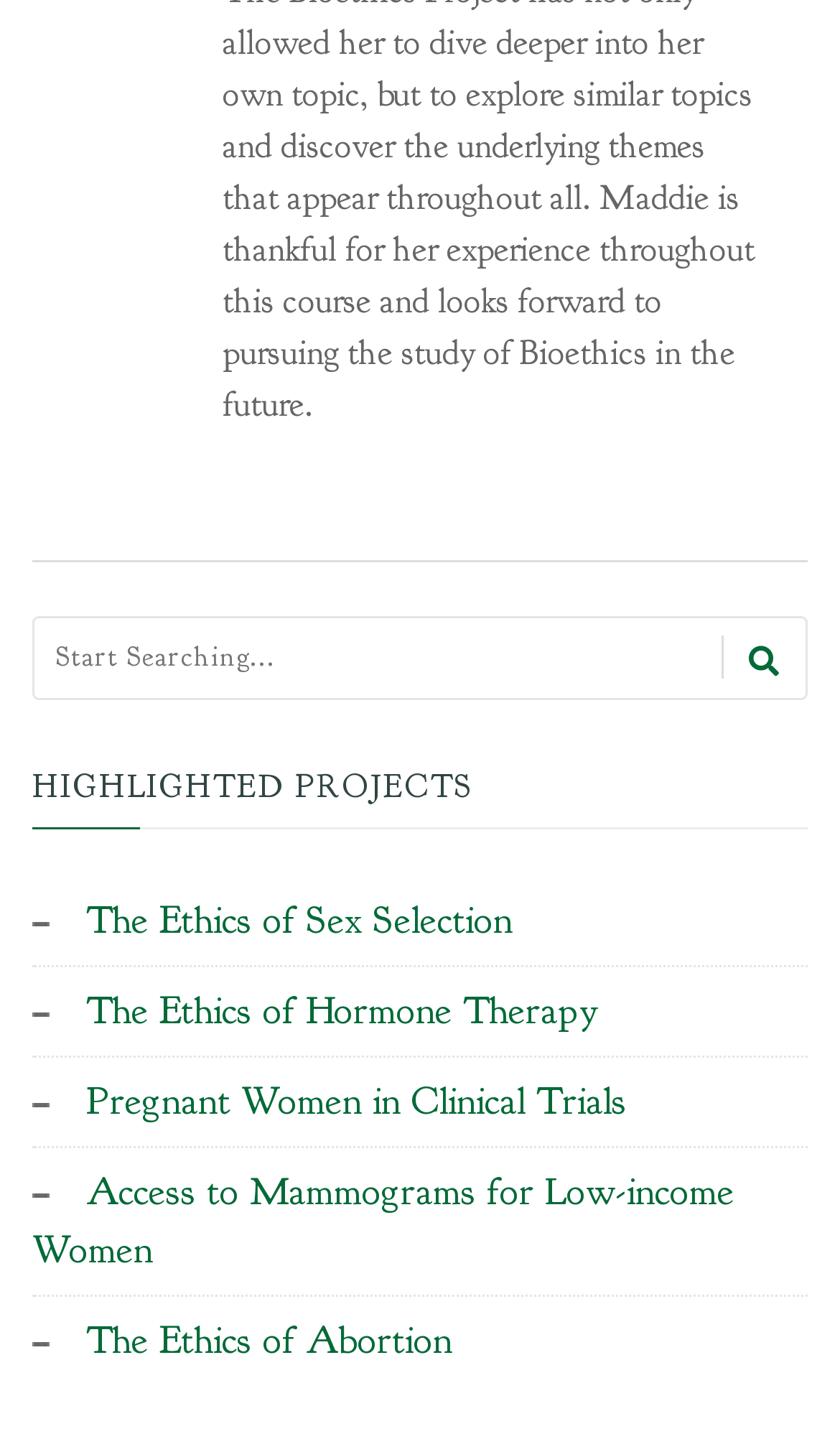Please look at the image and answer the question with a detailed explanation: How many project links are listed under 'HIGHLIGHTED PROJECTS'?

Under the heading 'HIGHLIGHTED PROJECTS', there are five links listed: 'The Ethics of Sex Selection', 'The Ethics of Hormone Therapy', 'Pregnant Women in Clinical Trials', 'Access to Mammograms for Low-income Women', and 'The Ethics of Abortion'.